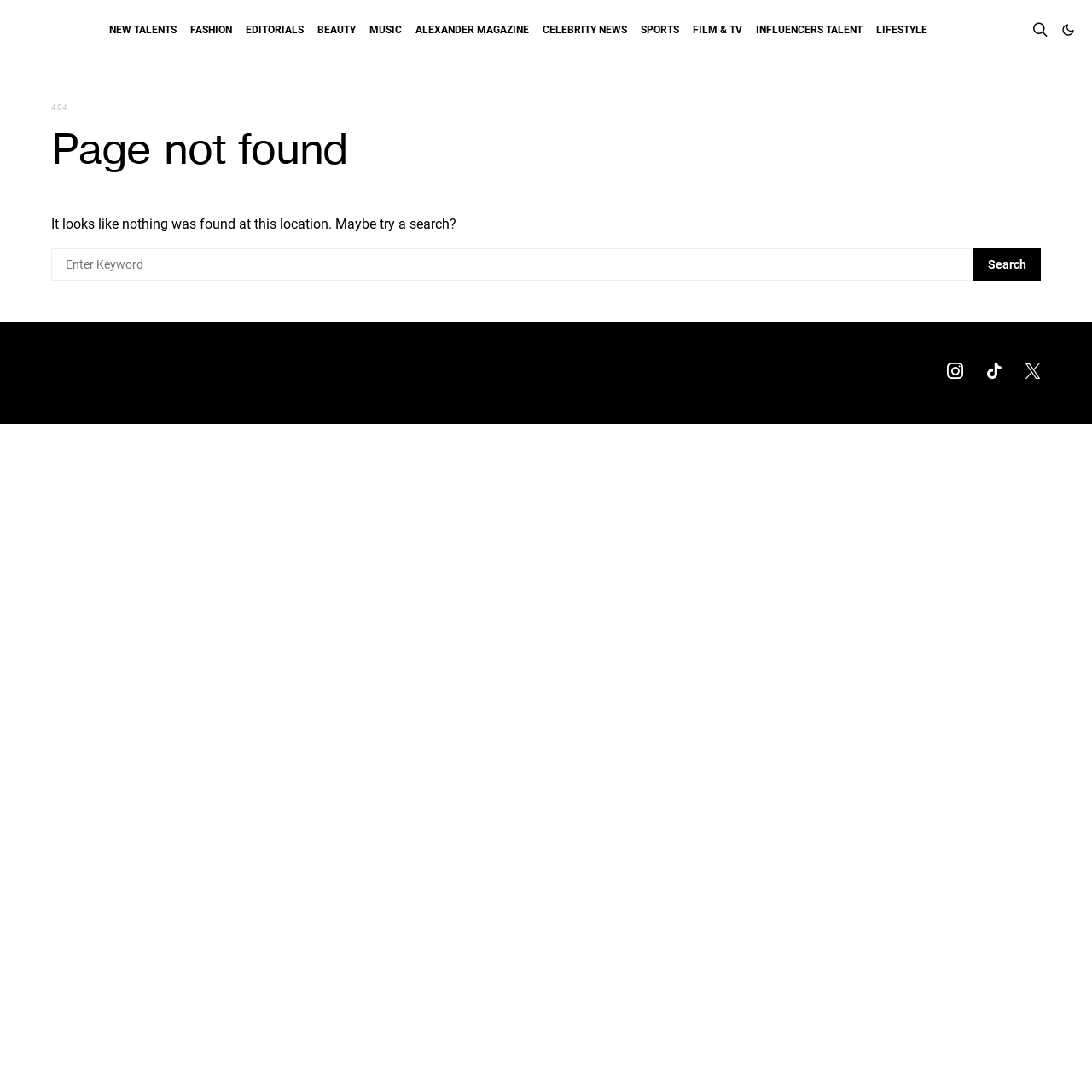Create a detailed description of the webpage's content and layout.

This webpage is titled "Page not found - Alexander Magazine". At the top, there are 11 navigation links, including "NEW TALENTS", "FASHION", "EDITORIALS", and others, aligned horizontally across the page. 

Below the navigation links, there is a main section that takes up most of the page. Within this section, there is a header area with a large "404" text and a heading that reads "Page not found". 

Underneath the header, there is a paragraph of text that says "It looks like nothing was found at this location. Maybe try a search?". 

Below this text, there is a search bar with a label "SEARCH FOR:" and a text input field. The search bar also has a search button with a magnifying glass icon. 

At the bottom of the page, there is a footer section with three social media links to Instagram, TikTok, and Twitter, aligned horizontally. 

Additionally, there are two icons at the top right corner of the page, one with a hamburger menu icon and another with a search icon.